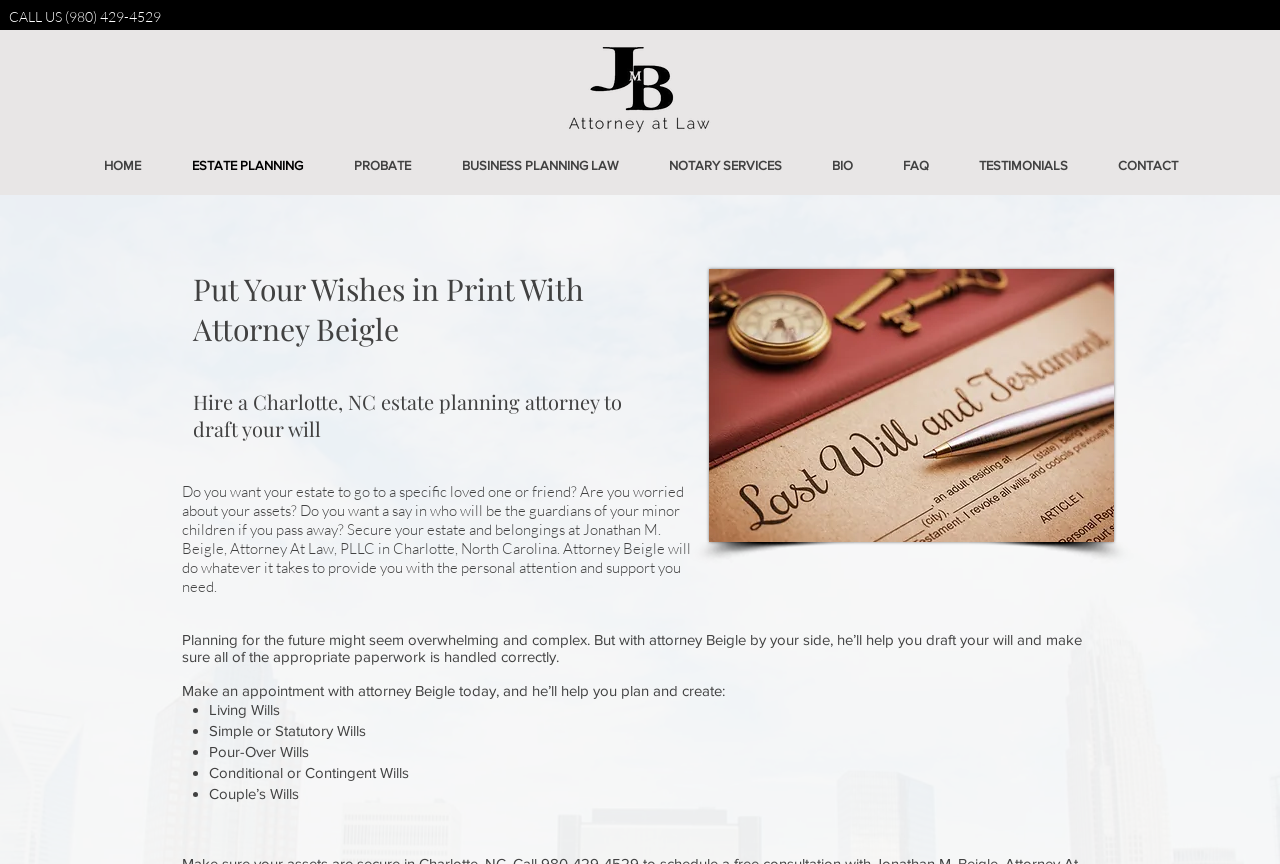Please find the bounding box coordinates of the clickable region needed to complete the following instruction: "Call the office". The bounding box coordinates must consist of four float numbers between 0 and 1, i.e., [left, top, right, bottom].

[0.007, 0.009, 0.163, 0.029]